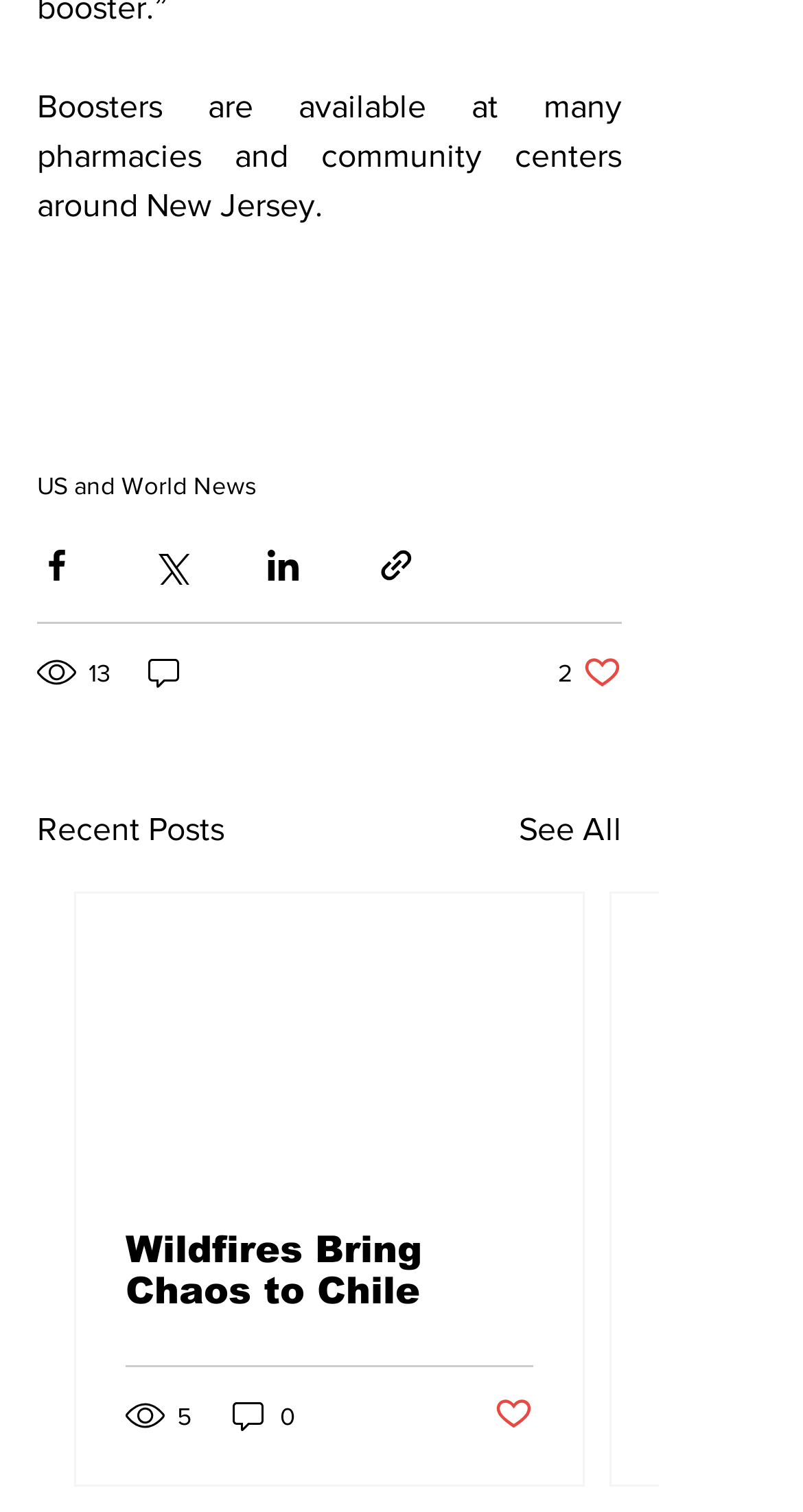Using the provided description: "0", find the bounding box coordinates of the corresponding UI element. The output should be four float numbers between 0 and 1, in the format [left, top, right, bottom].

[0.285, 0.923, 0.372, 0.949]